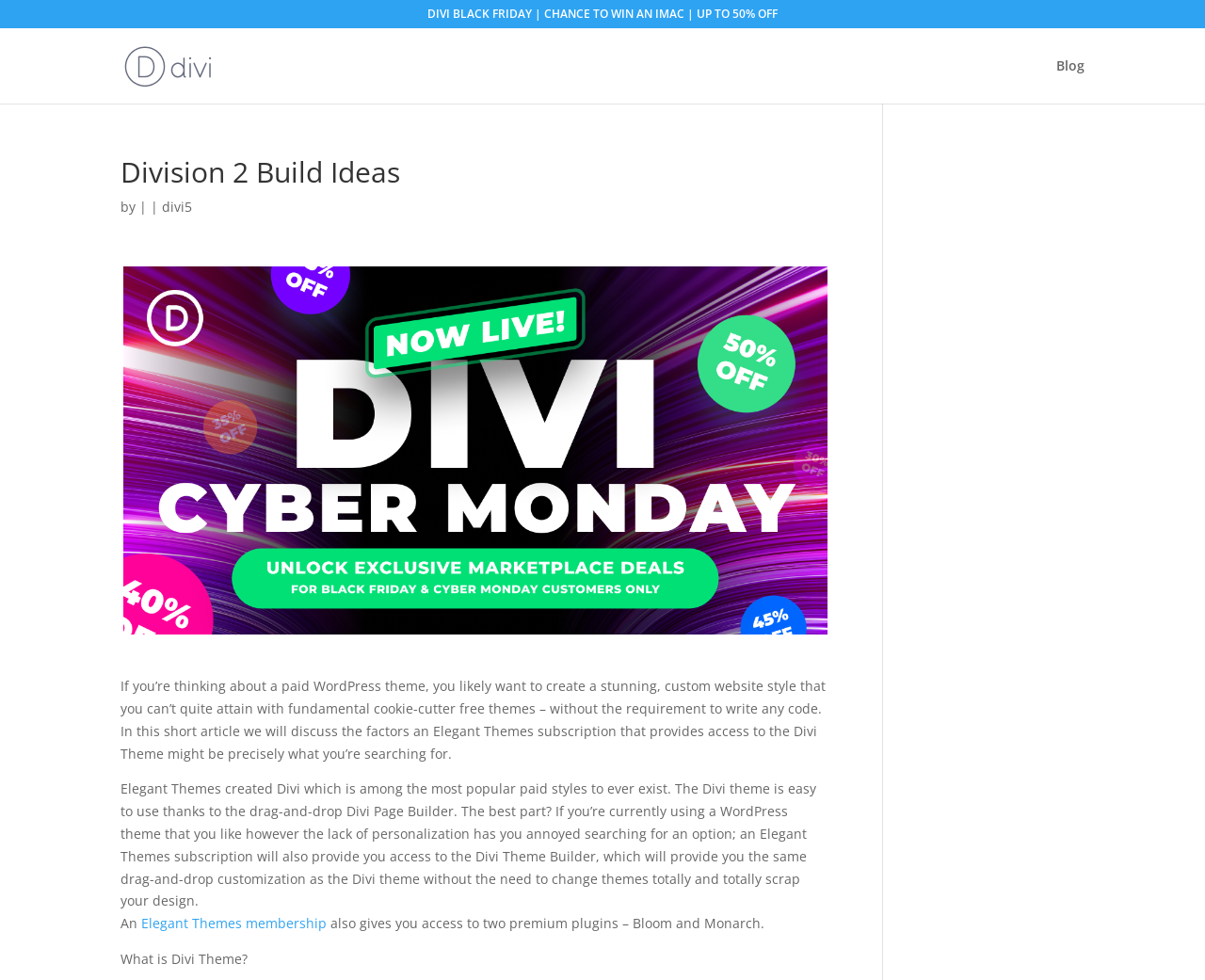Given the webpage screenshot and the description, determine the bounding box coordinates (top-left x, top-left y, bottom-right x, bottom-right y) that define the location of the UI element matching this description: Blog

[0.877, 0.061, 0.9, 0.106]